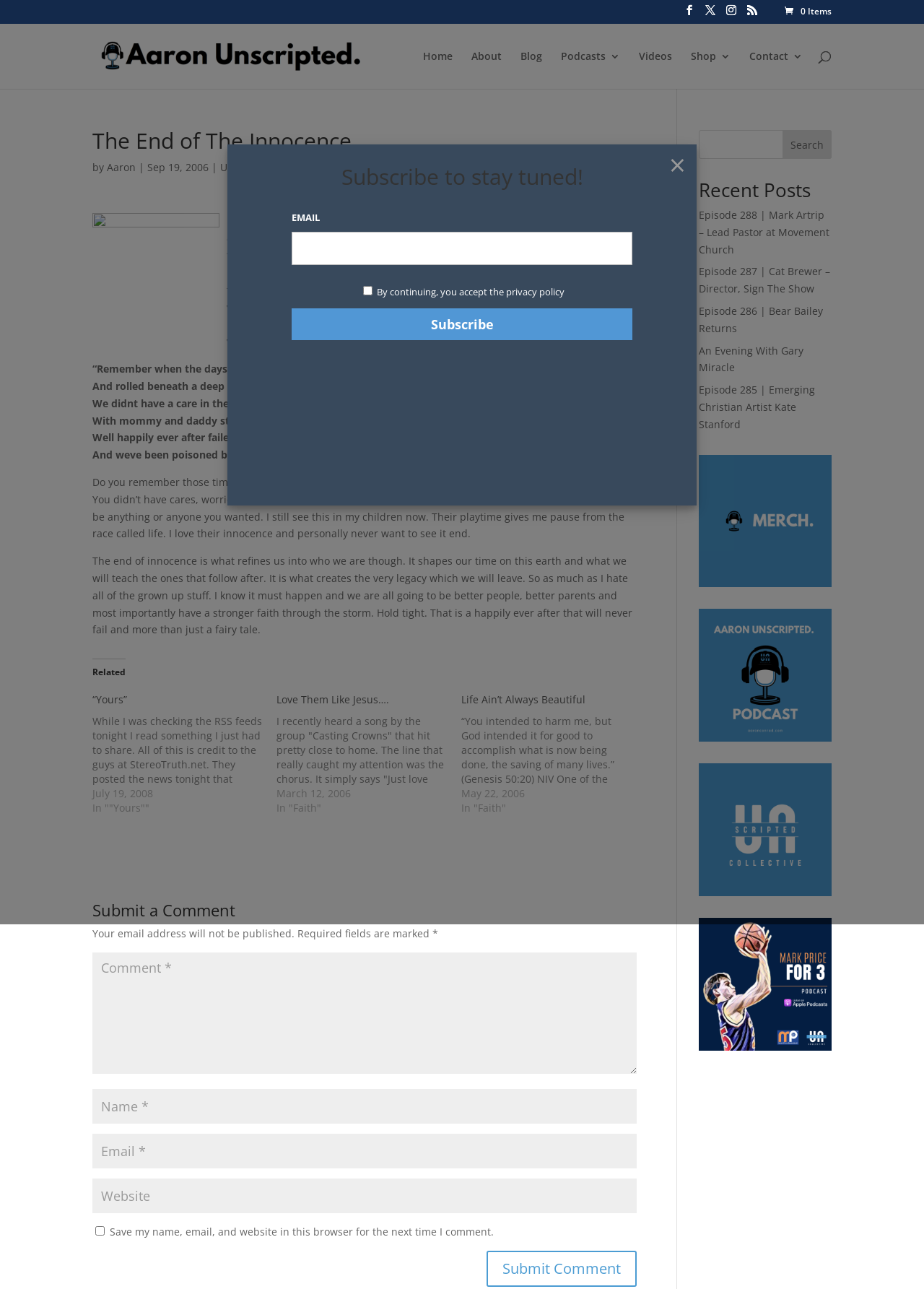Provide a single word or phrase answer to the question: 
What is the title of the song mentioned in the blog post?

The End of Innocence